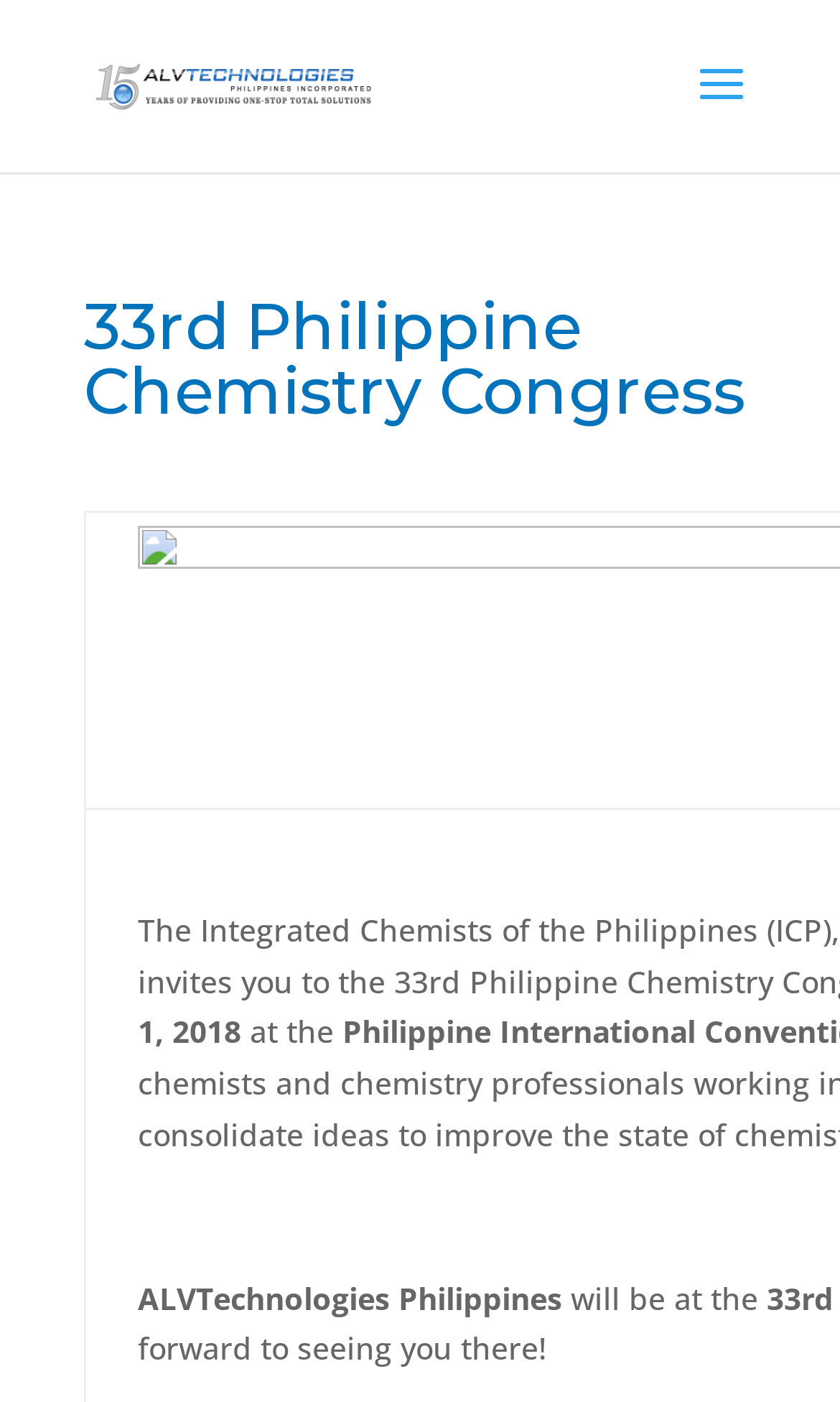Please answer the following question using a single word or phrase: 
What is the purpose of the button with a search icon?

Search Button